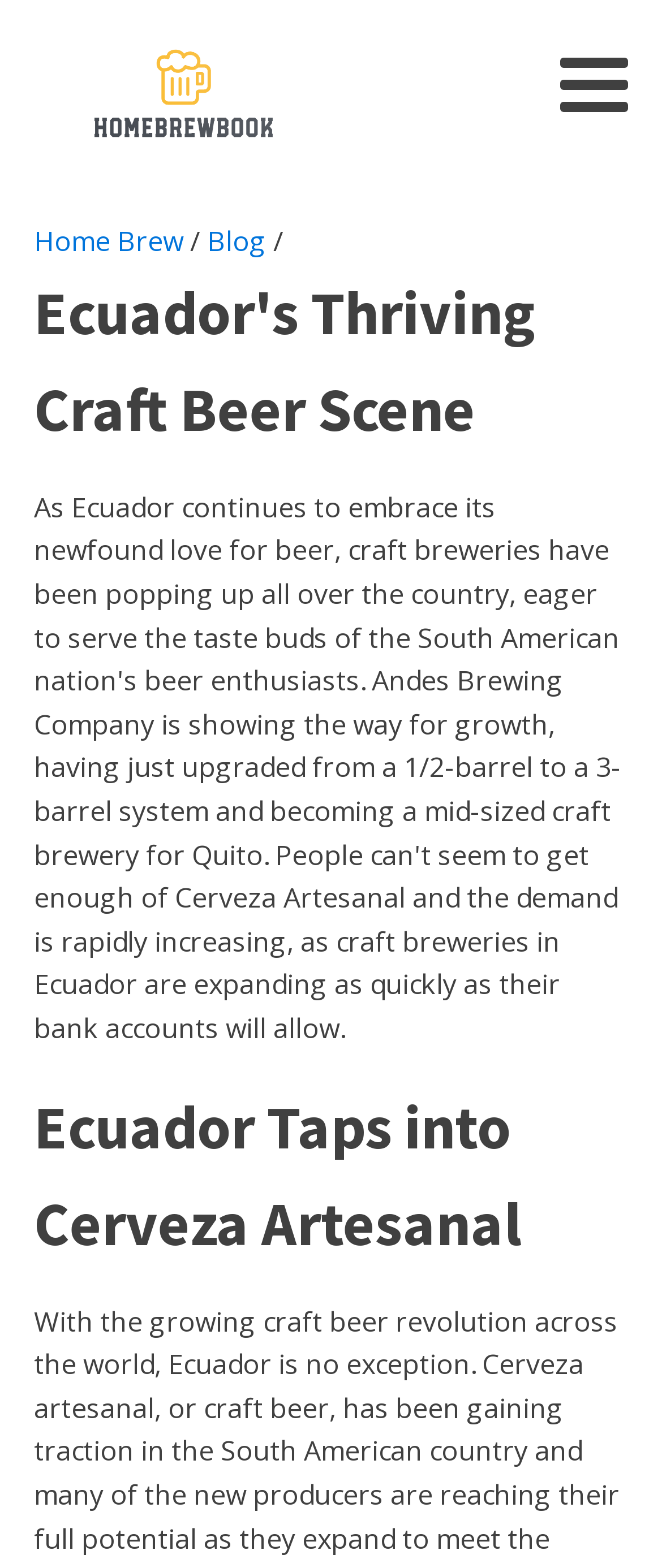Identify and provide the main heading of the webpage.

Ecuador's Thriving Craft Beer Scene